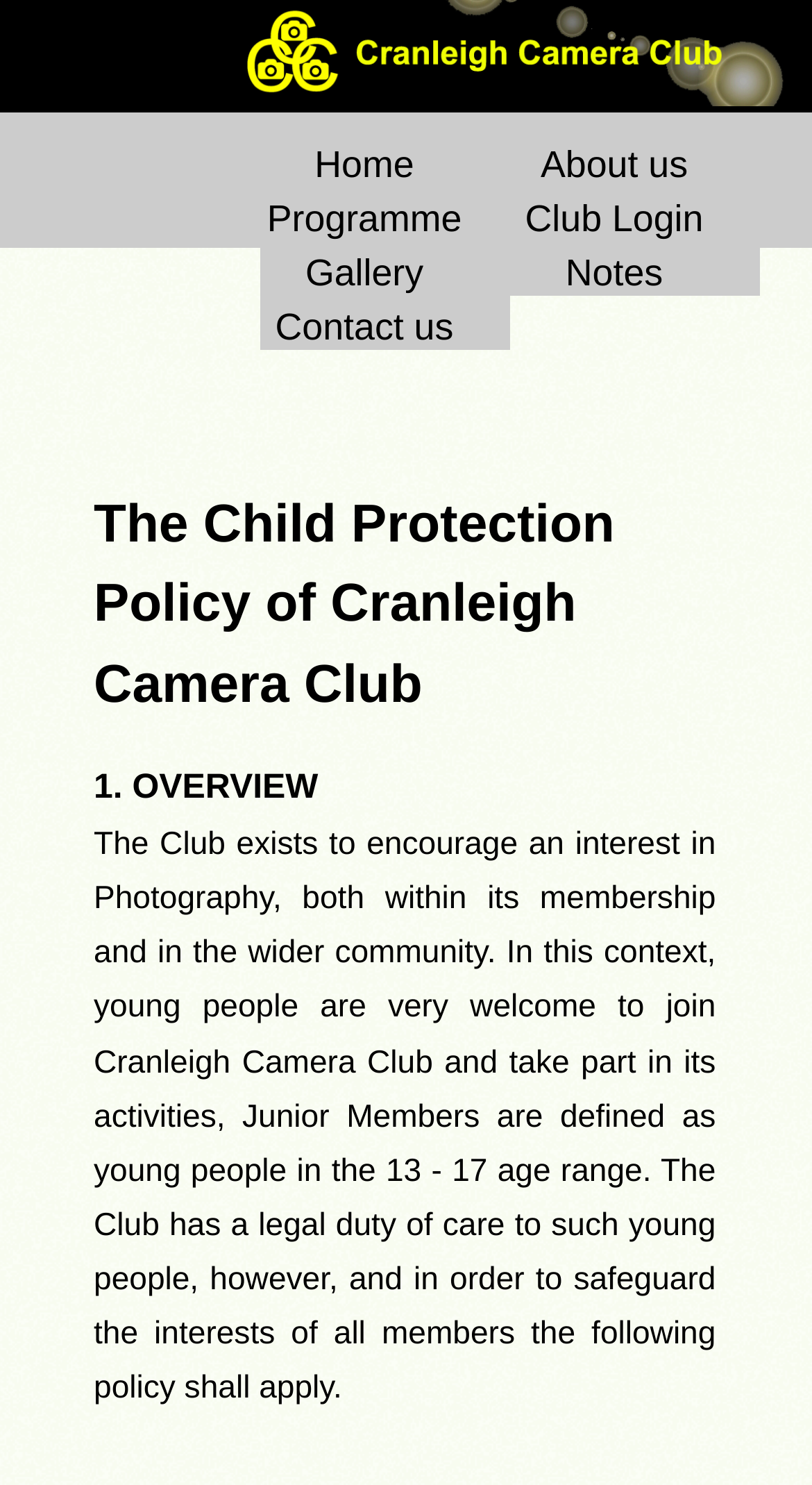Give an extensive and precise description of the webpage.

The webpage is about the Child Protection Policy of Cranleigh Camera Club. At the top of the page, there is a large image that spans almost the entire width of the page. Below the image, there is a navigation menu with six buttons: "Home", "About us", "Programme", "Club Login", "Gallery", and "Notes", arranged in two rows of three buttons each. The buttons are evenly spaced and take up about half of the page's width.

Further down the page, there is a heading that reads "The Child Protection Policy of Cranleigh Camera Club", which is centered and takes up about three-quarters of the page's width. Below this heading, there is a subheading "1. OVERVIEW" that is also centered and slightly smaller in size.

The main content of the page is a block of text that describes the policy, which is divided into paragraphs. The text explains that the club welcomes young people to join and participate in its activities, but also has a legal duty of care to ensure their safety. The policy outlines the rules and guidelines for safeguarding the interests of all members, particularly junior members aged 13-17.